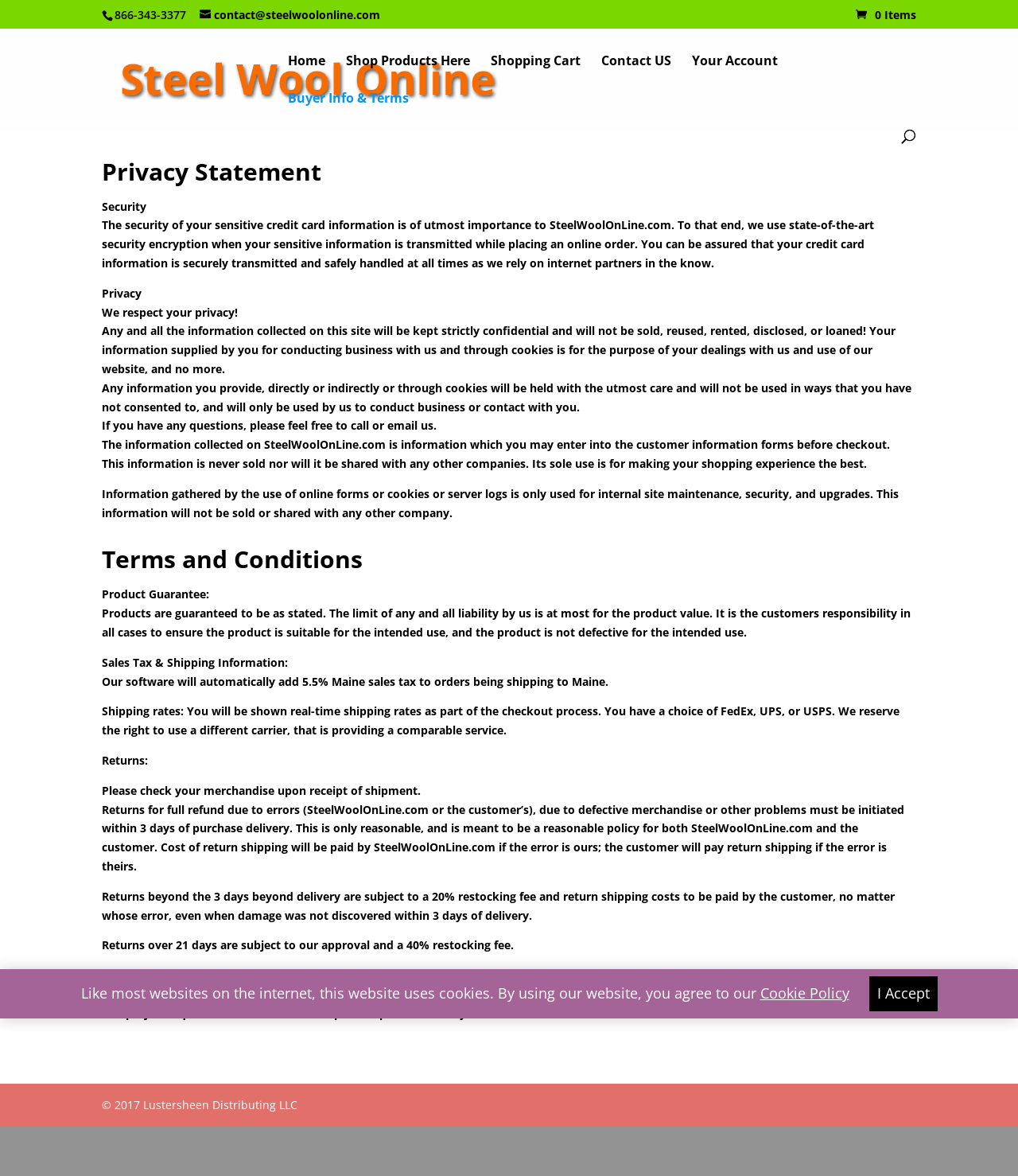Consider the image and give a detailed and elaborate answer to the question: 
What is the purpose of the search box?

I inferred the purpose of the search box by its location and label 'Search for:', which suggests that it is meant to be used to search for products on the website.